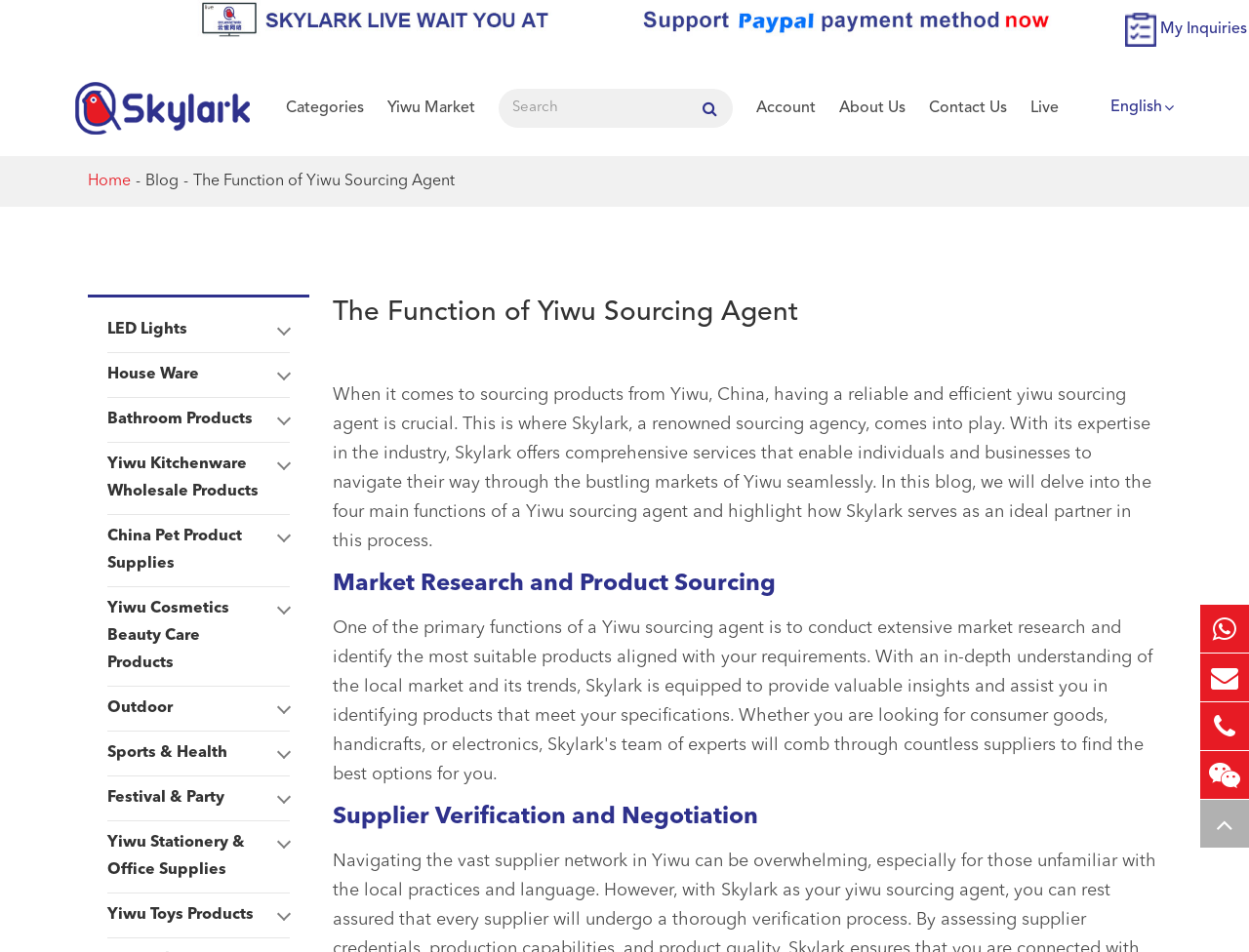What is the function of the button with the '' icon?
Provide a detailed answer to the question using information from the image.

The button with the '' icon is located next to the textbox with the label 'Search', and it is likely to be a search button that allows users to search for products or information on the webpage.